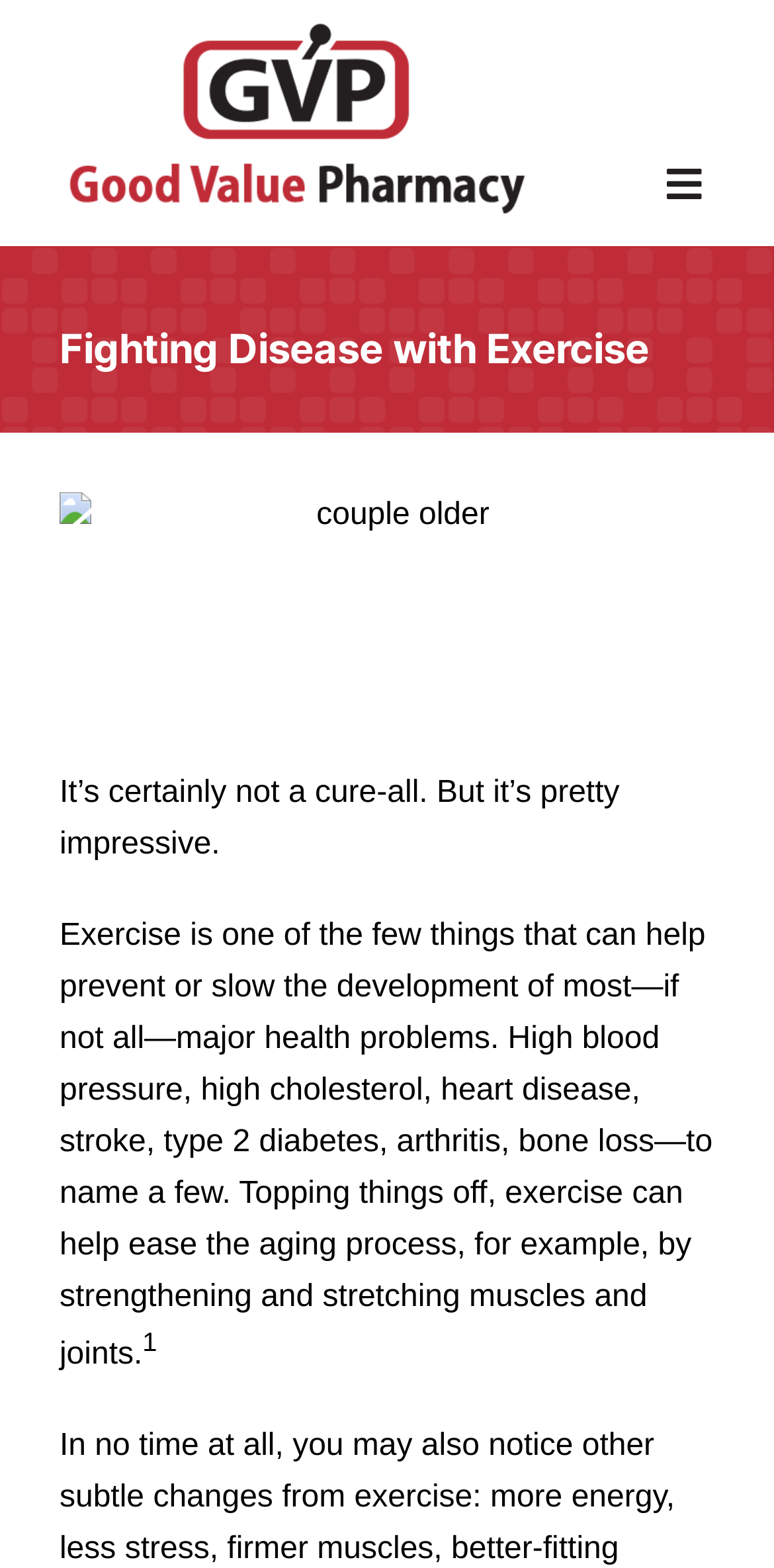Provide a one-word or short-phrase response to the question:
What is the name of the pharmacy?

Good Value Pharmacy